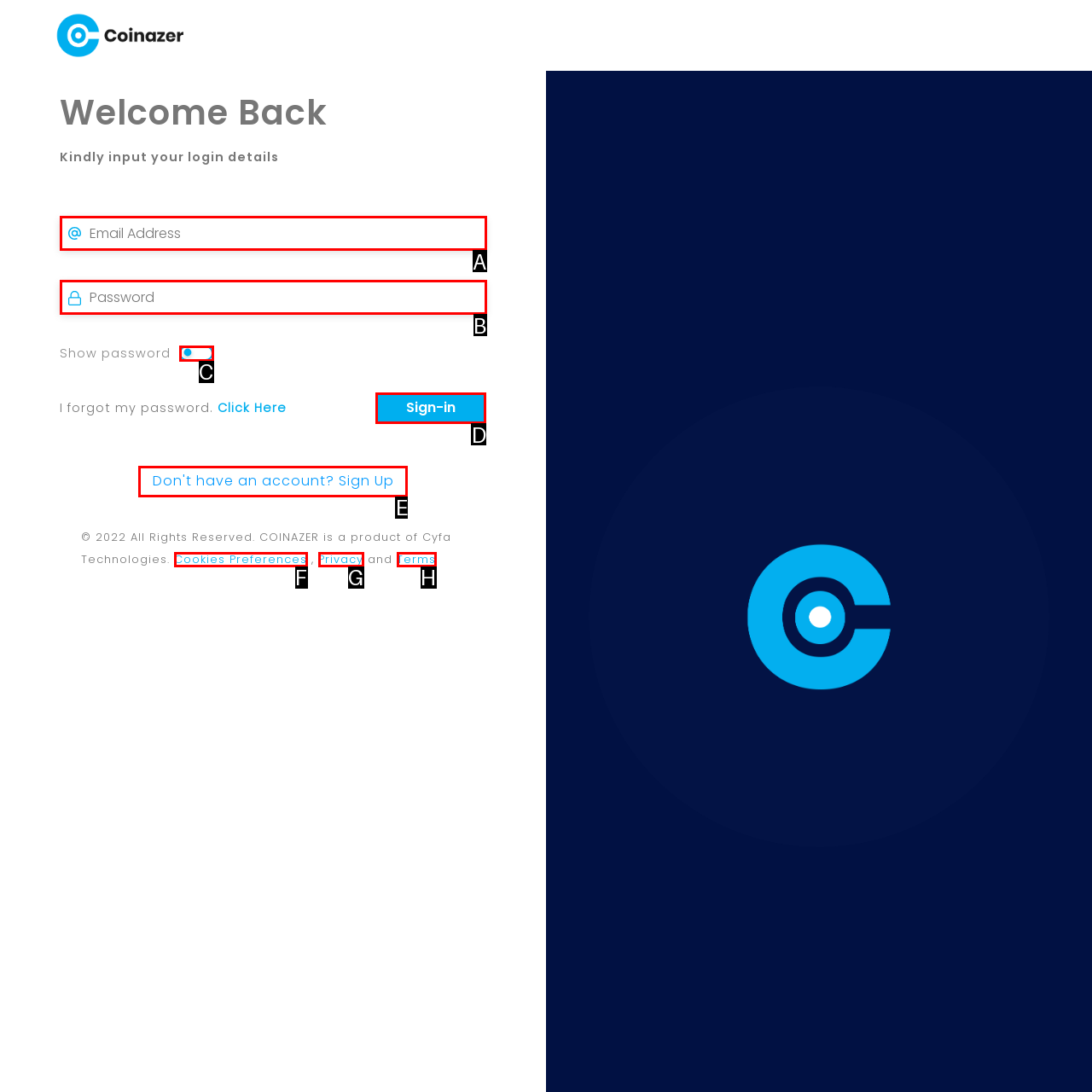Tell me which one HTML element I should click to complete the following task: Click sign-in Answer with the option's letter from the given choices directly.

D